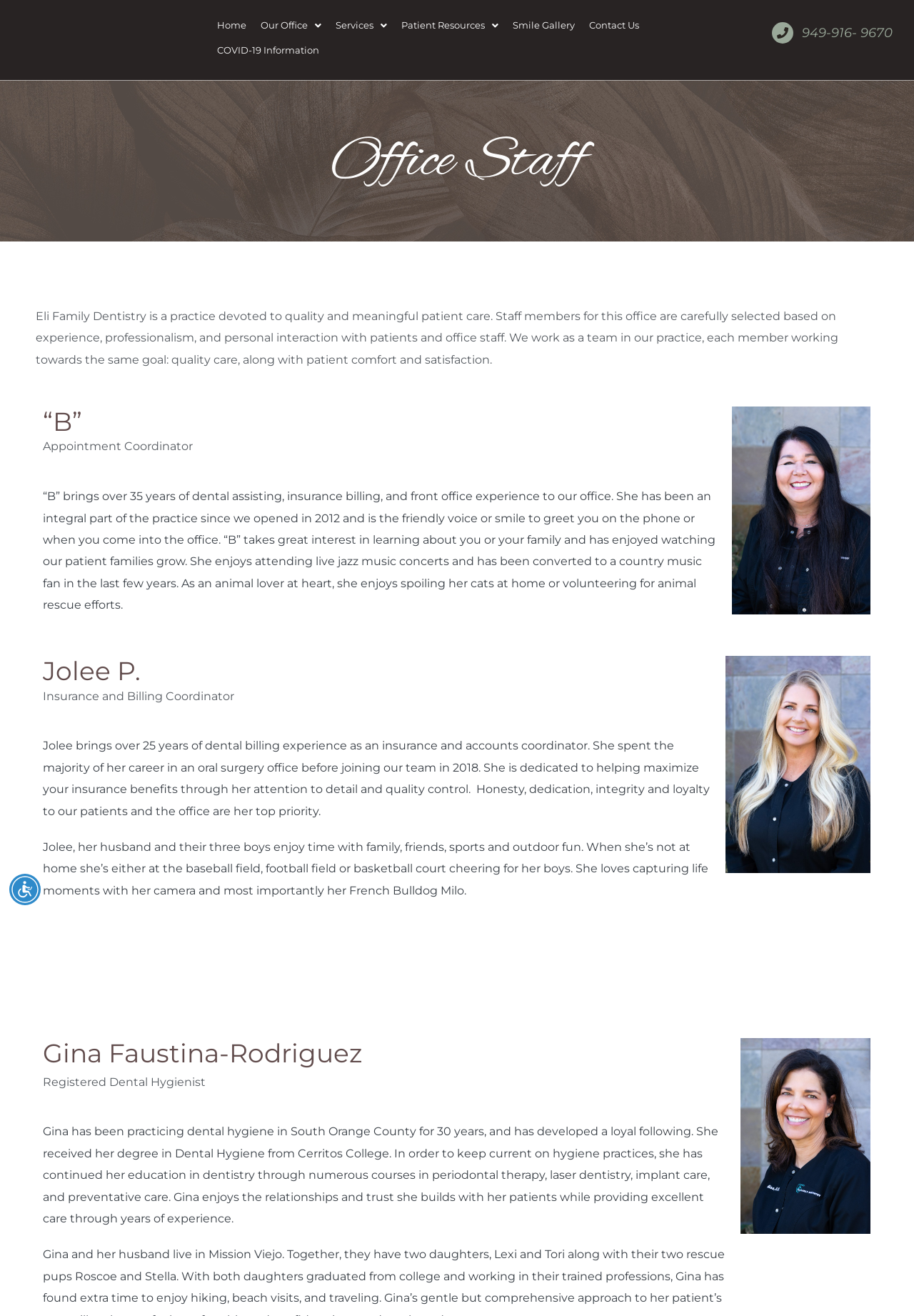Answer in one word or a short phrase: 
What is the degree of Gina in Dental Hygiene?

from Cerritos College